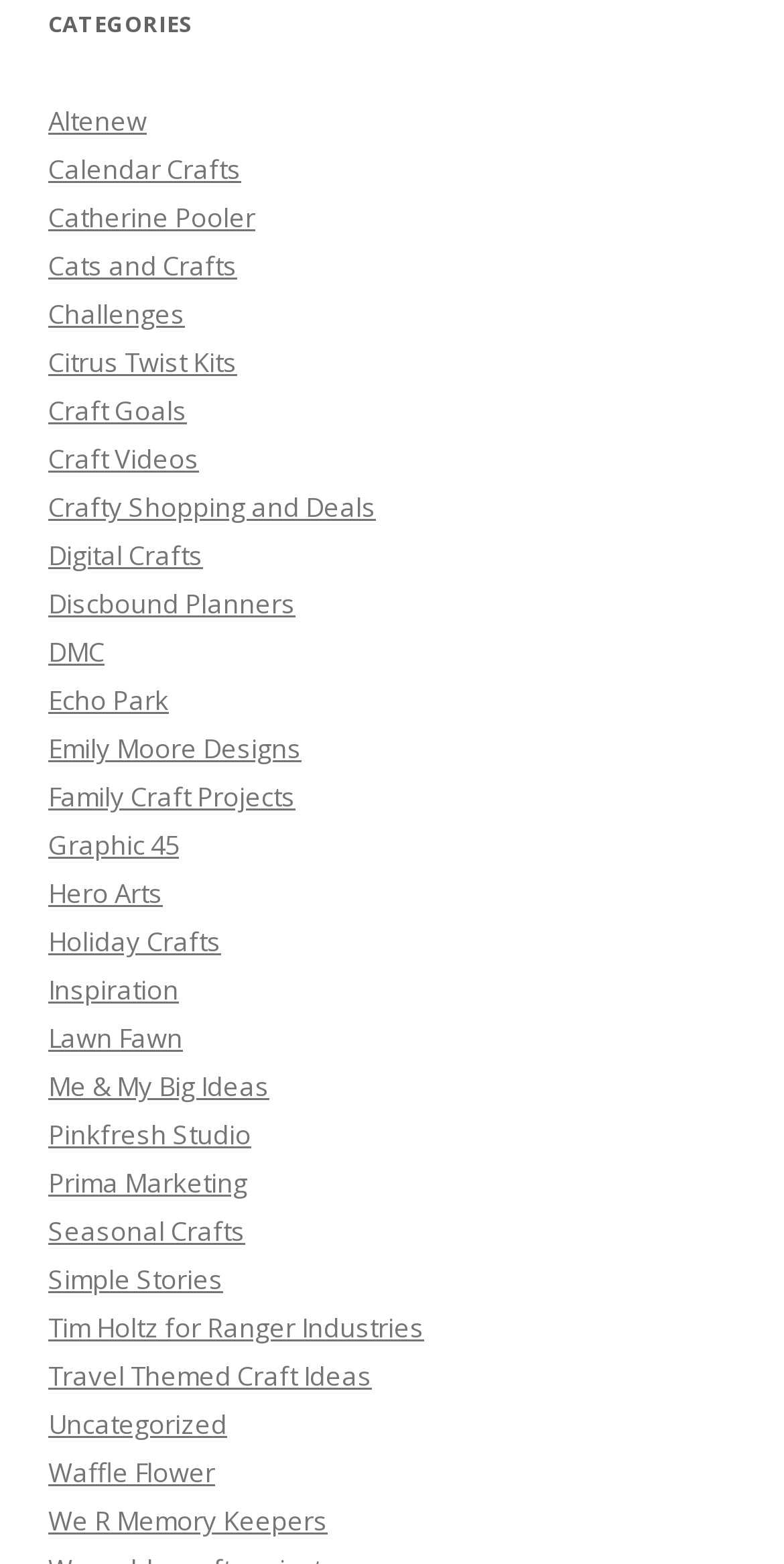Find the bounding box coordinates for the element that must be clicked to complete the instruction: "Explore Craft Goals". The coordinates should be four float numbers between 0 and 1, indicated as [left, top, right, bottom].

[0.062, 0.251, 0.238, 0.274]